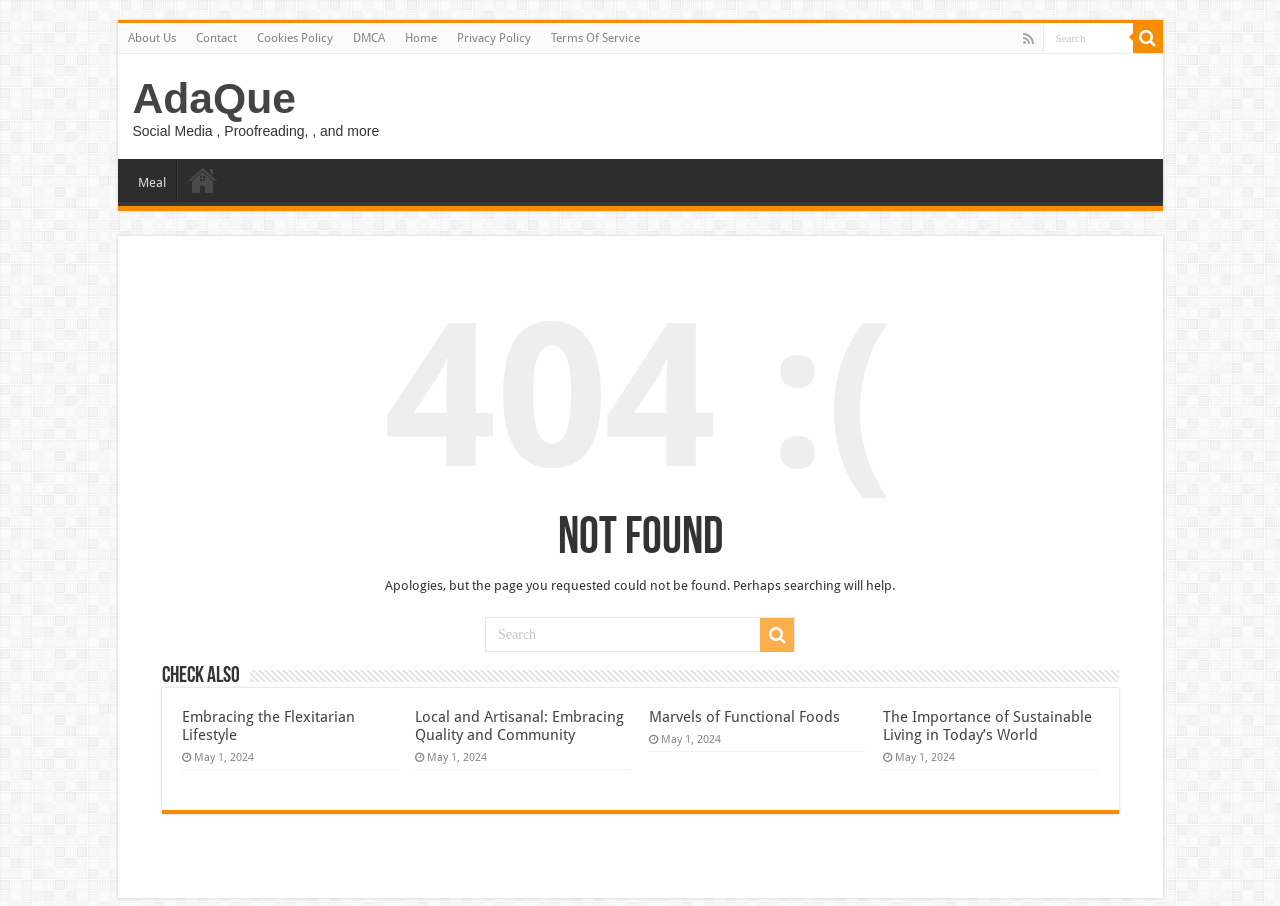Please identify the bounding box coordinates of the clickable element to fulfill the following instruction: "Read Embracing the Flexitarian Lifestyle article". The coordinates should be four float numbers between 0 and 1, i.e., [left, top, right, bottom].

[0.142, 0.781, 0.277, 0.821]